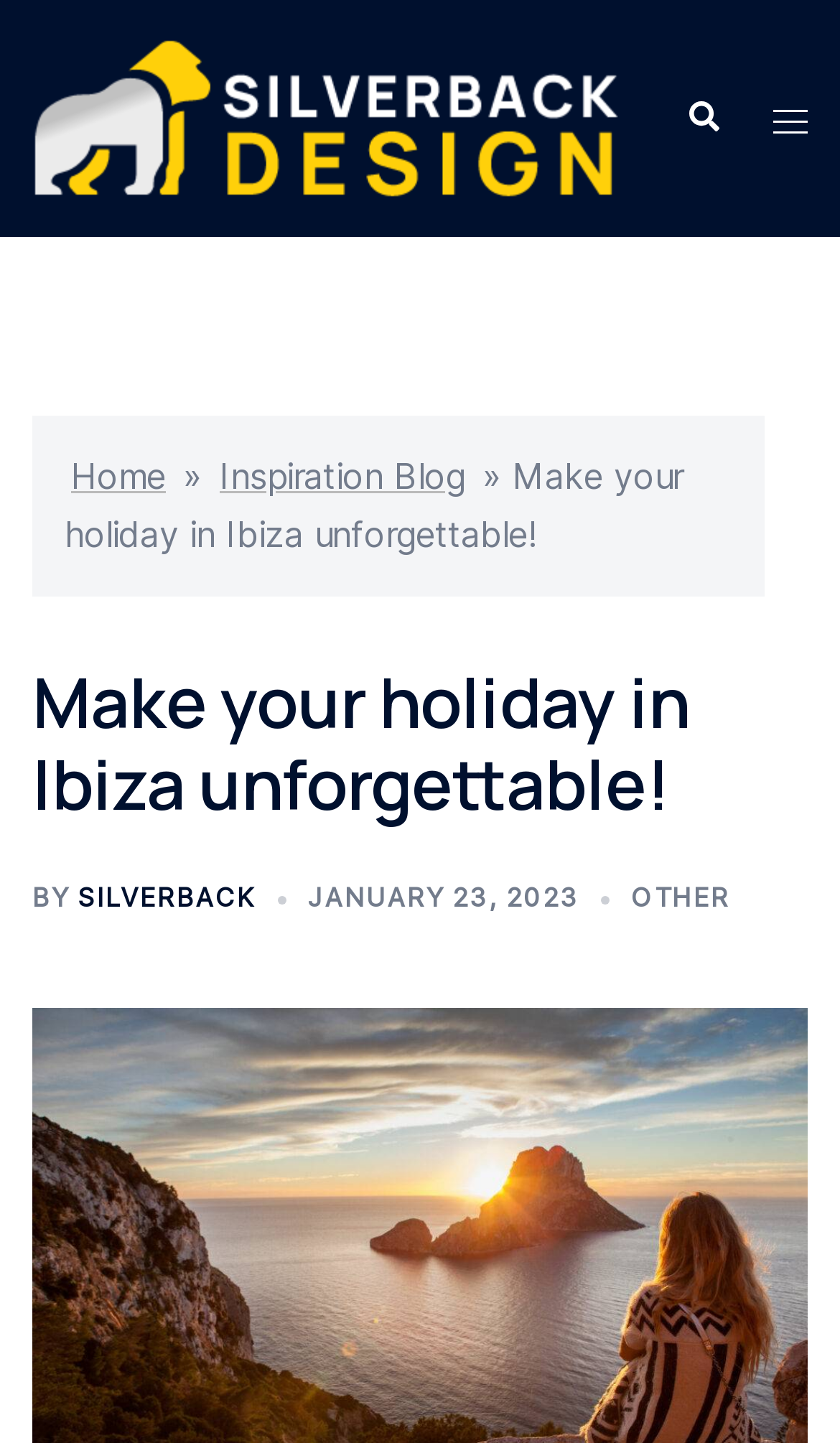Locate the bounding box coordinates of the clickable area to execute the instruction: "go to Silverback Design homepage". Provide the coordinates as four float numbers between 0 and 1, represented as [left, top, right, bottom].

[0.038, 0.065, 0.738, 0.094]